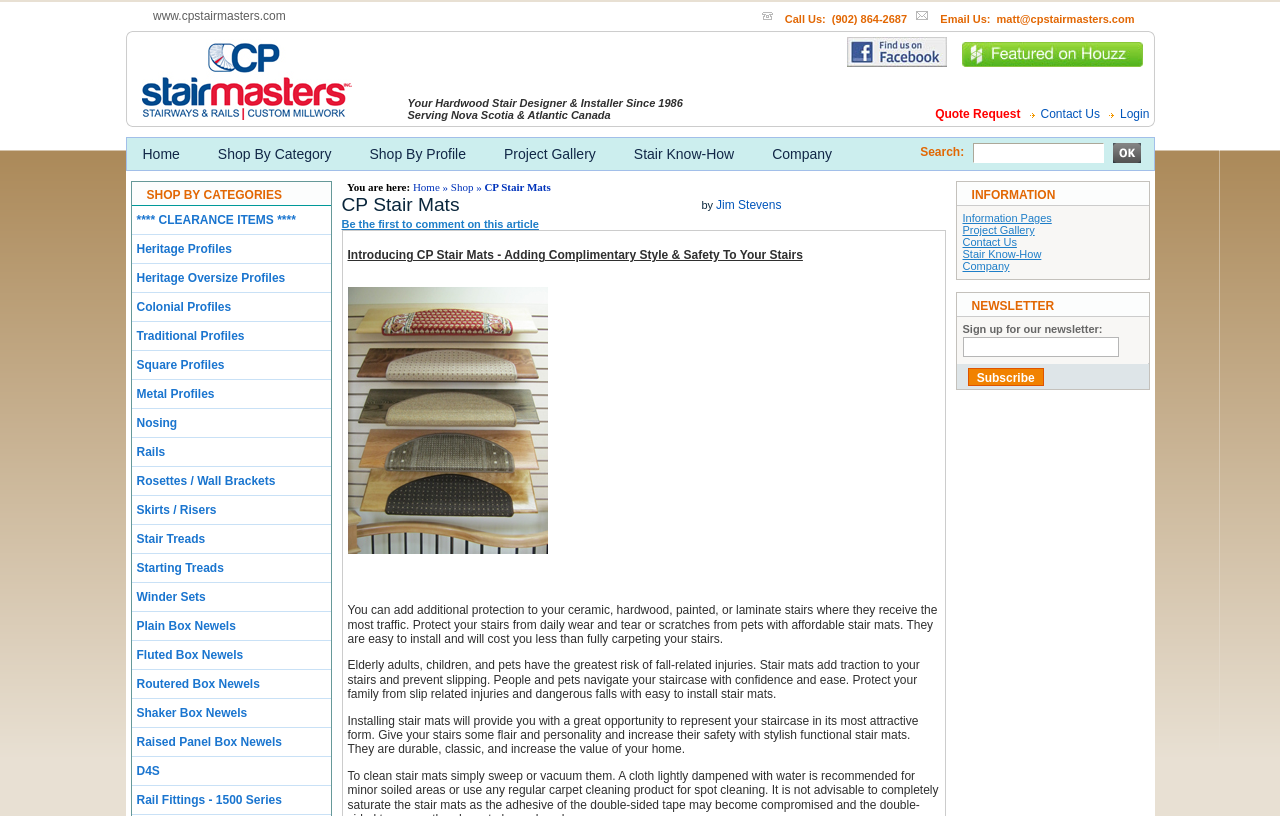Select the bounding box coordinates of the element I need to click to carry out the following instruction: "Click the 'Contact Us' link".

[0.813, 0.131, 0.859, 0.148]